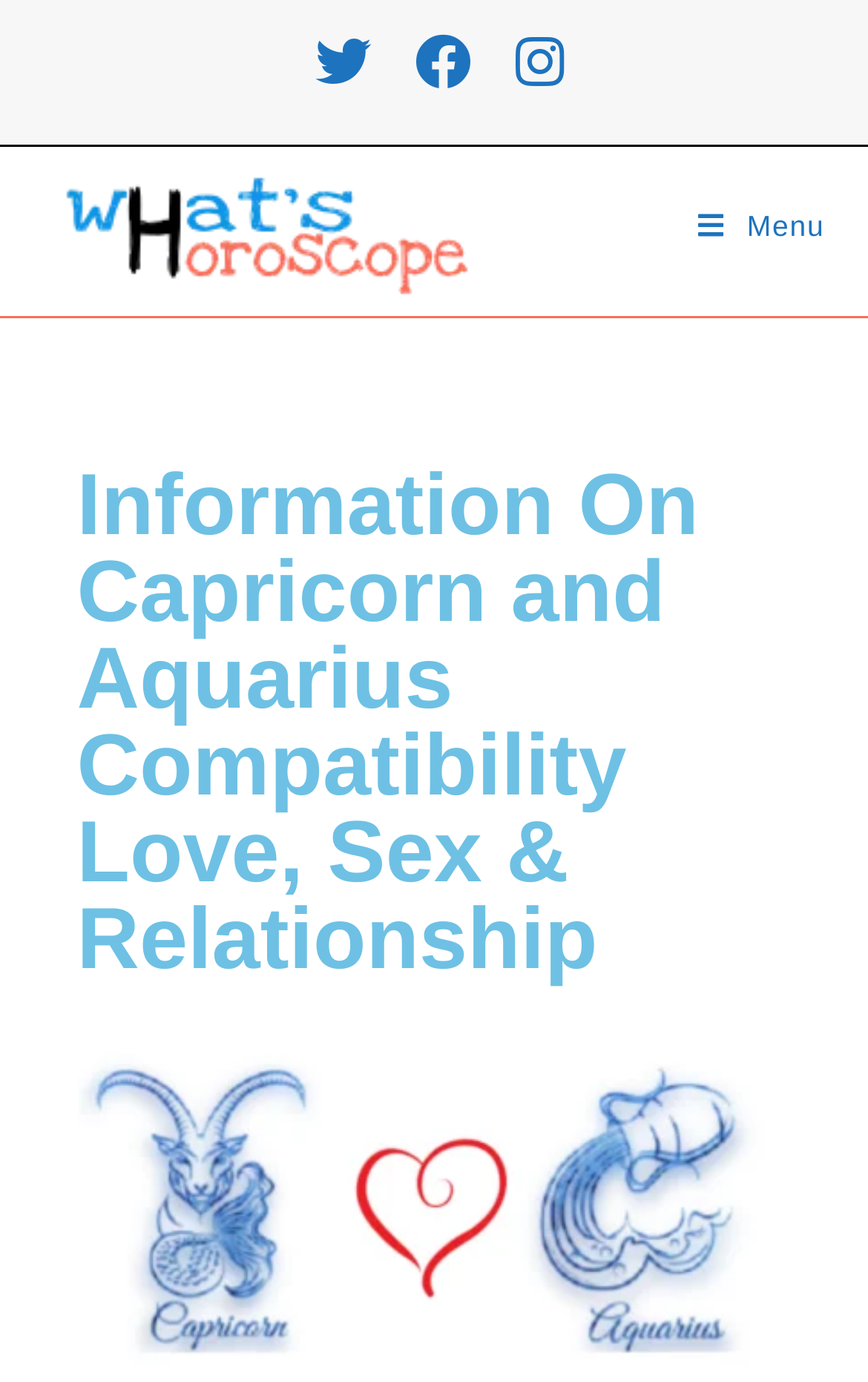Locate the heading on the webpage and return its text.

Information On
Capricorn and Aquarius Compatibility
Love, Sex & Relationship